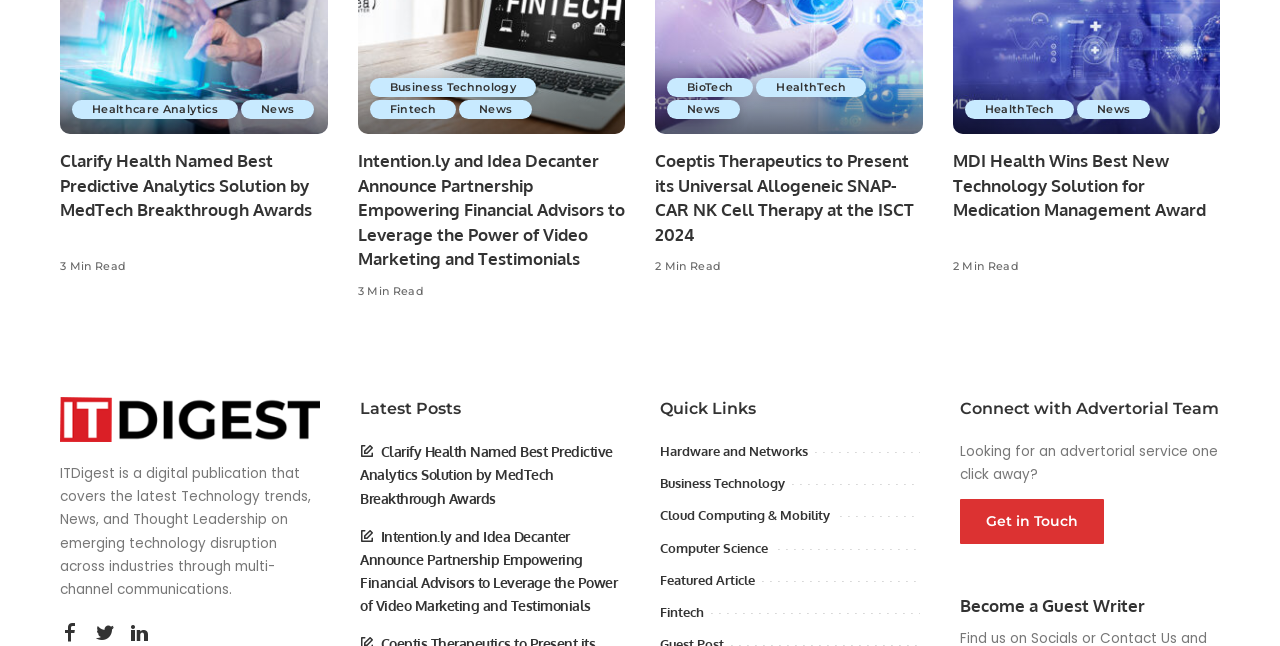Please answer the following question using a single word or phrase: 
How many minutes does it take to read the third article?

2